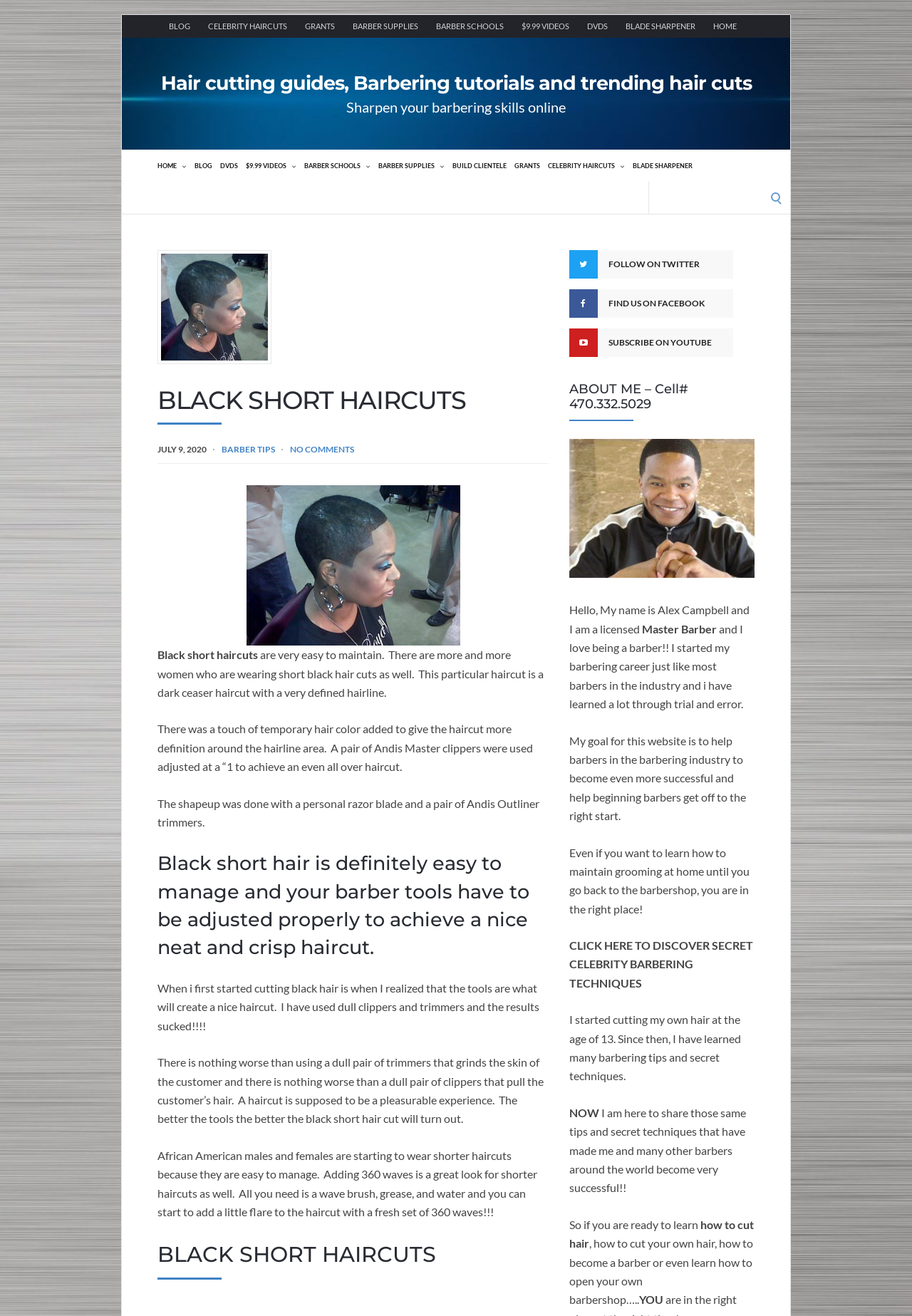Please indicate the bounding box coordinates of the element's region to be clicked to achieve the instruction: "Read about black short haircuts". Provide the coordinates as four float numbers between 0 and 1, i.e., [left, top, right, bottom].

[0.173, 0.268, 0.602, 0.298]